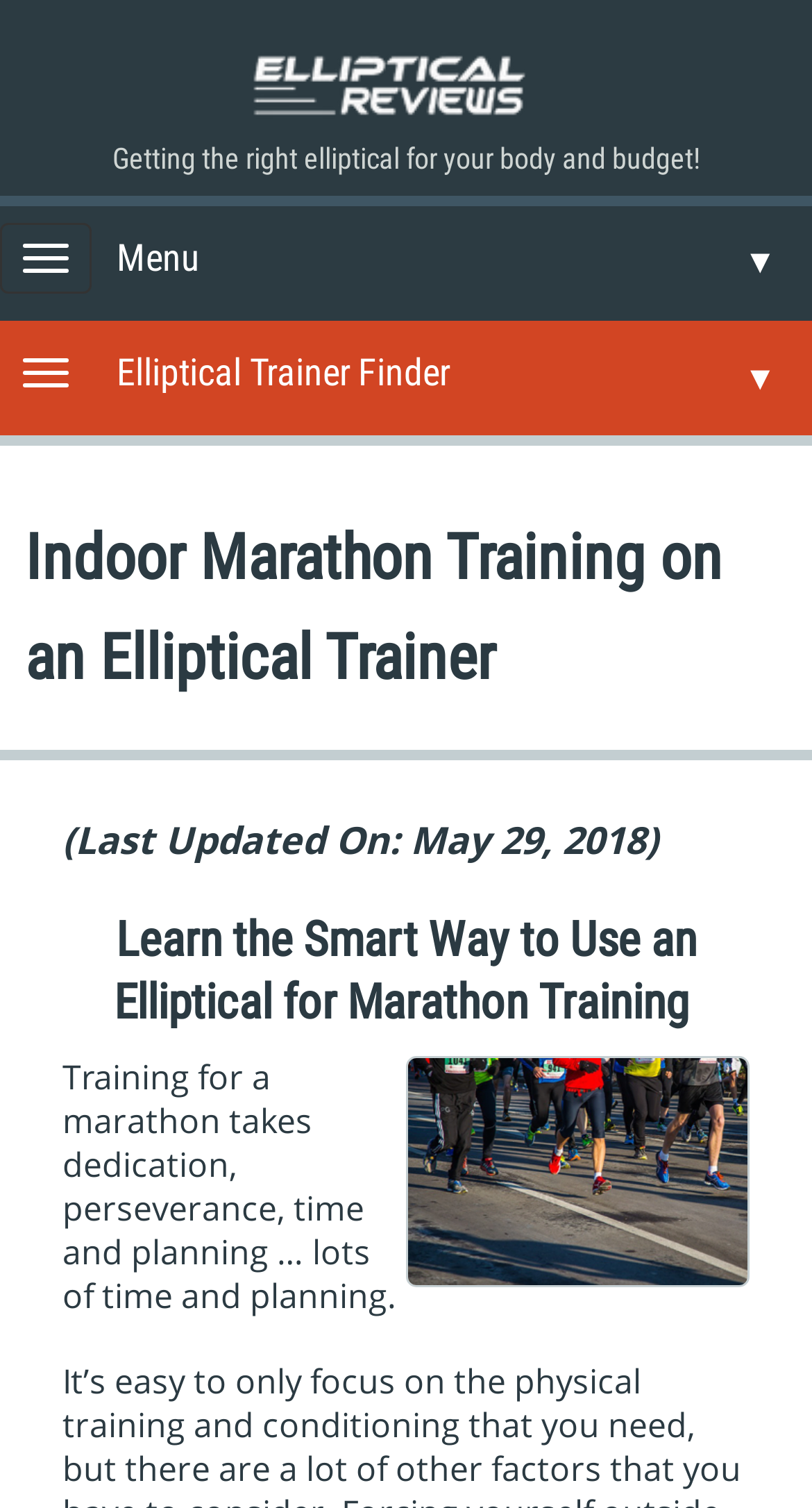Give a short answer using one word or phrase for the question:
What is the orientation of the separator at y-coordinate 0.289?

Horizontal